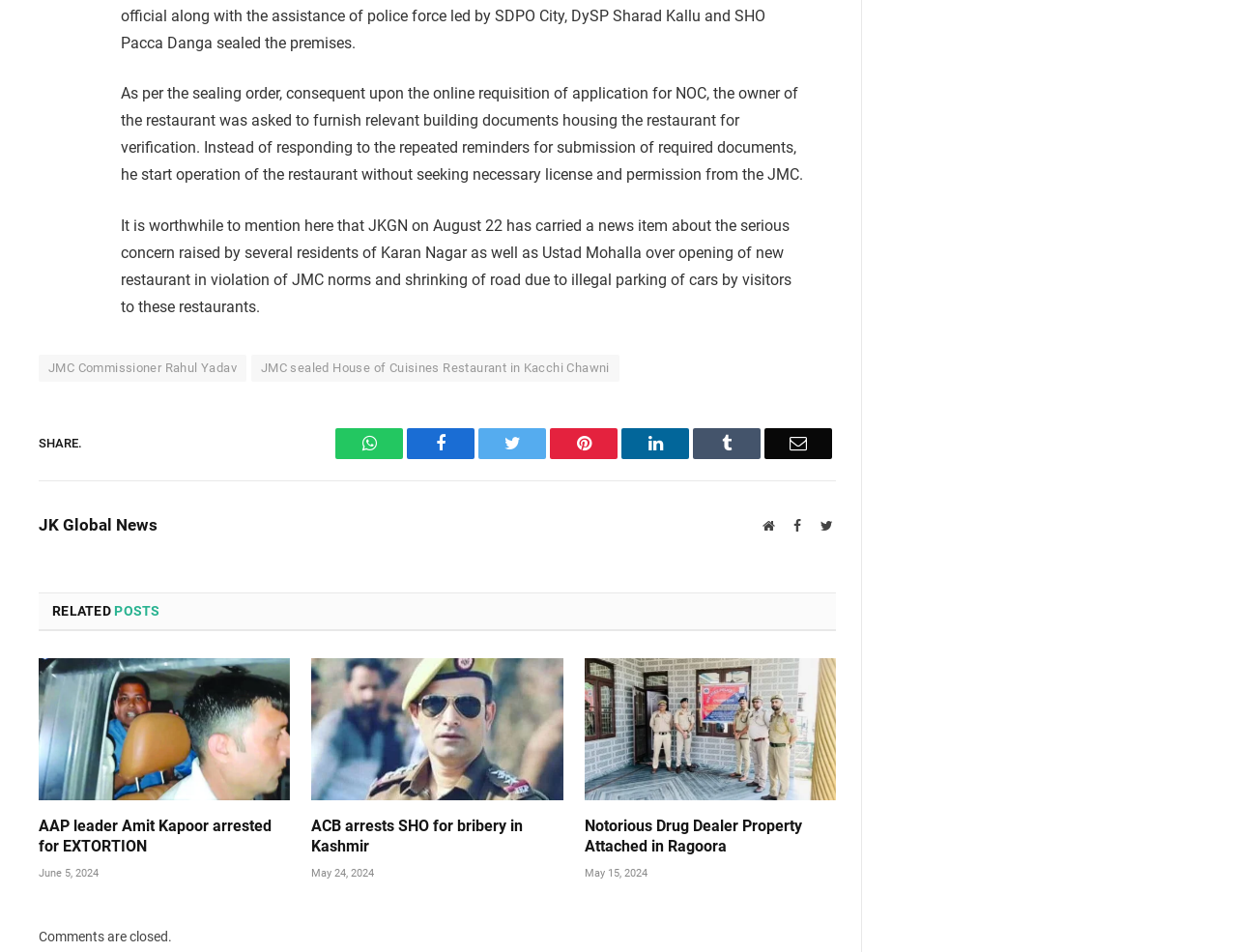Pinpoint the bounding box coordinates of the element that must be clicked to accomplish the following instruction: "Read the article about Notorious Drug Dealer Property Attached in Ragoora". The coordinates should be in the format of four float numbers between 0 and 1, i.e., [left, top, right, bottom].

[0.472, 0.856, 0.676, 0.901]